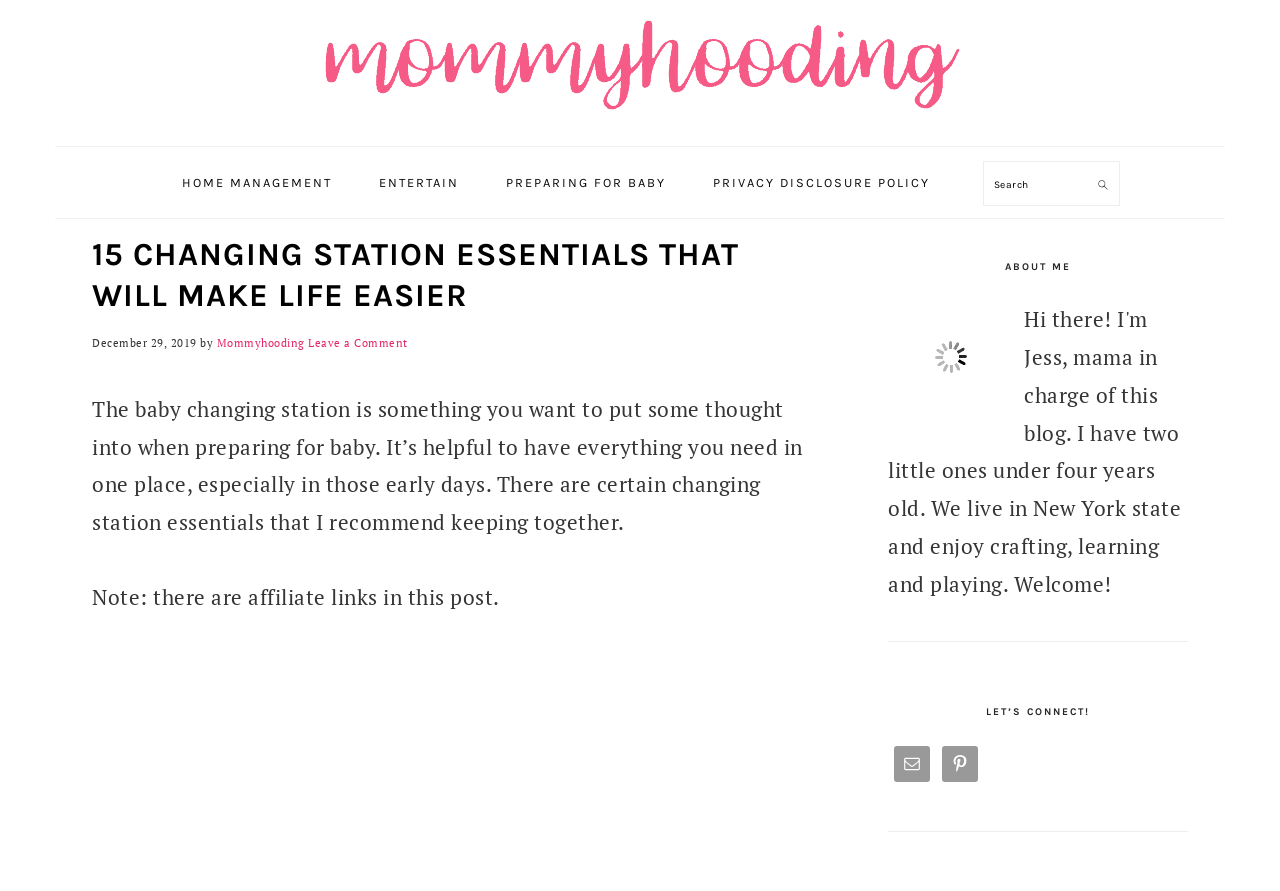Determine the bounding box coordinates of the clickable element to achieve the following action: 'View Pinterest page'. Provide the coordinates as four float values between 0 and 1, formatted as [left, top, right, bottom].

[0.736, 0.837, 0.764, 0.877]